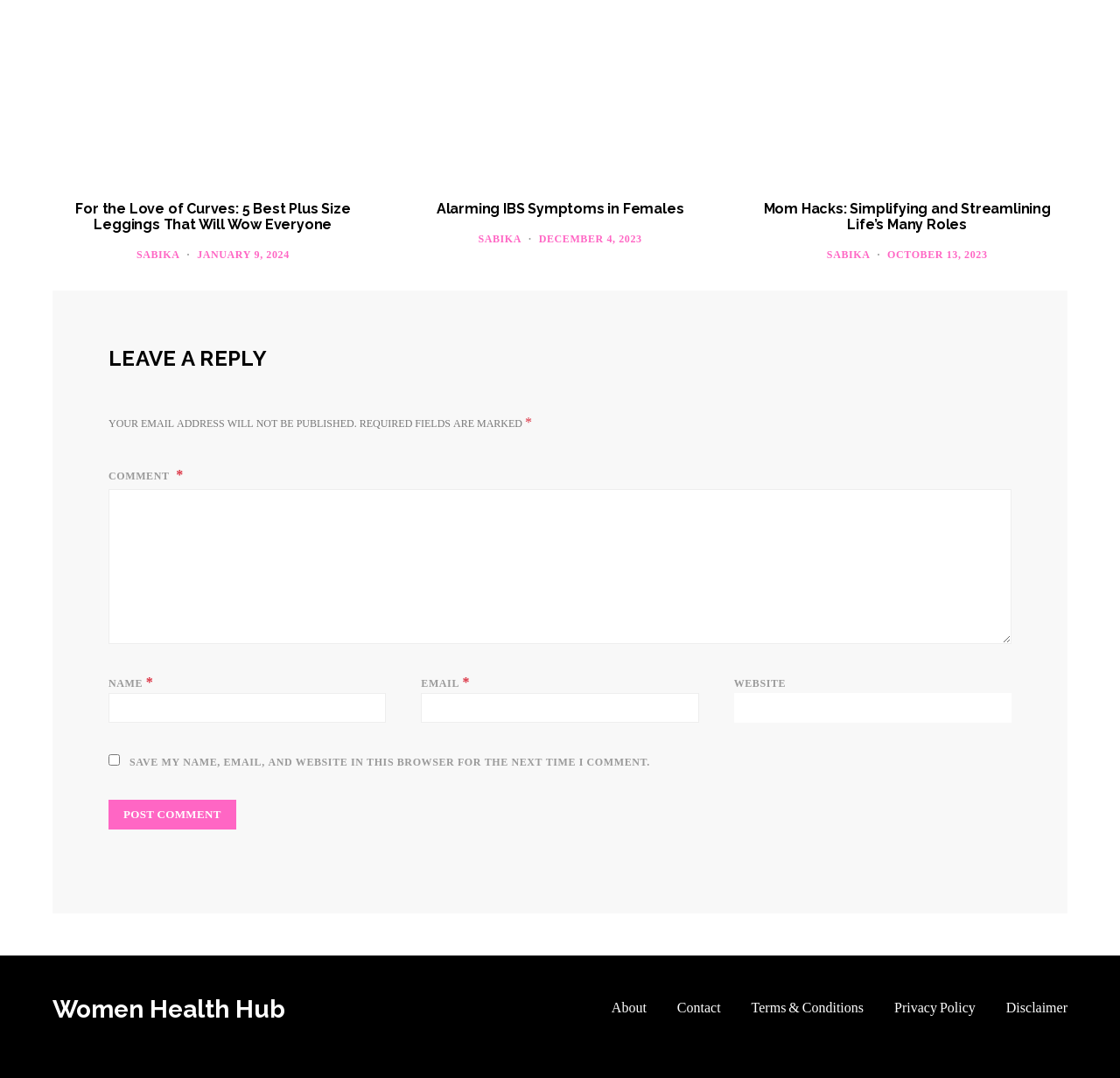Provide the bounding box coordinates of the UI element this sentence describes: "Terms & Conditions".

[0.671, 0.925, 0.771, 0.945]